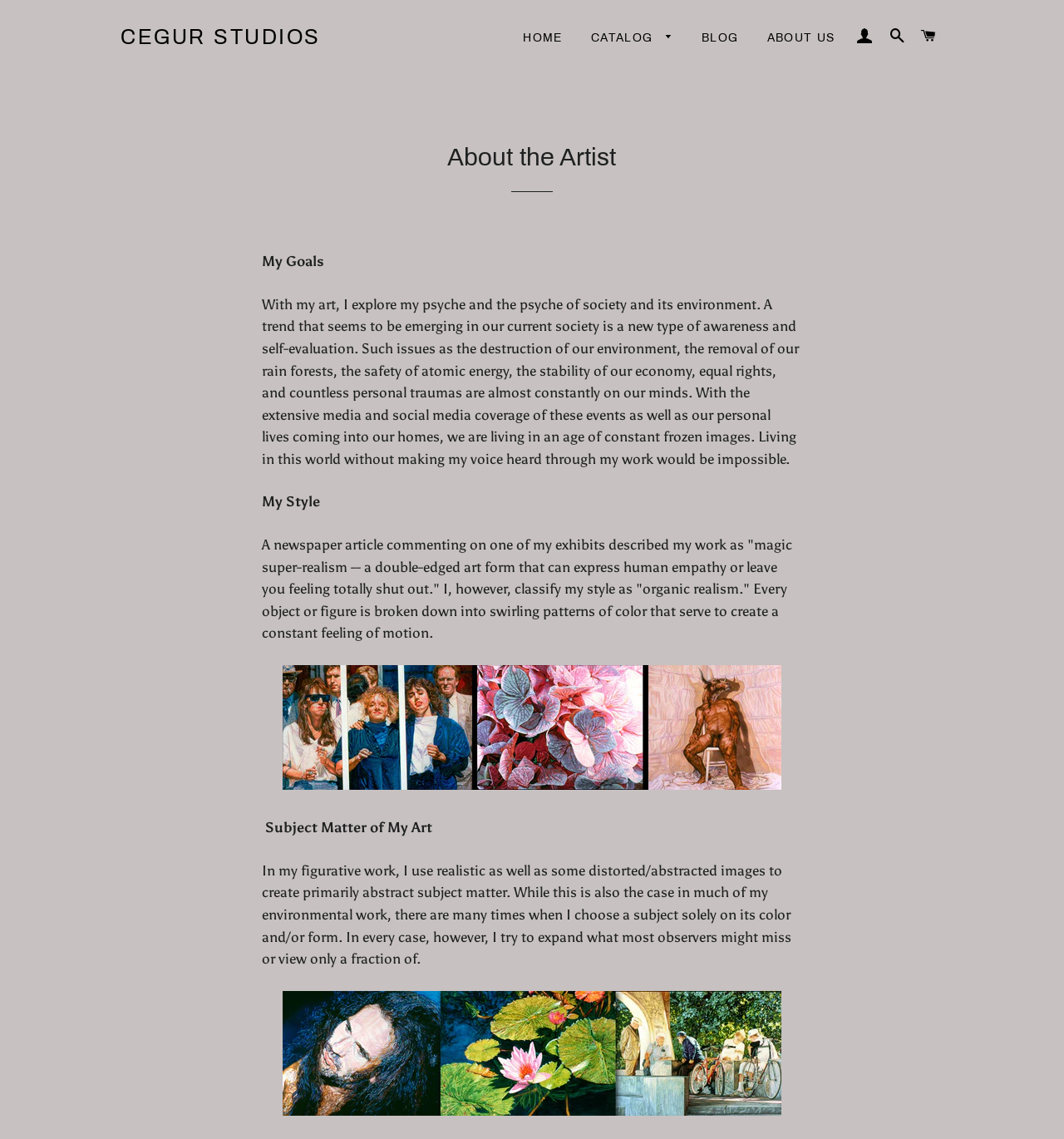Provide the bounding box coordinates of the HTML element described as: "South Shore Posters". The bounding box coordinates should be four float numbers between 0 and 1, i.e., [left, top, right, bottom].

[0.544, 0.252, 0.743, 0.277]